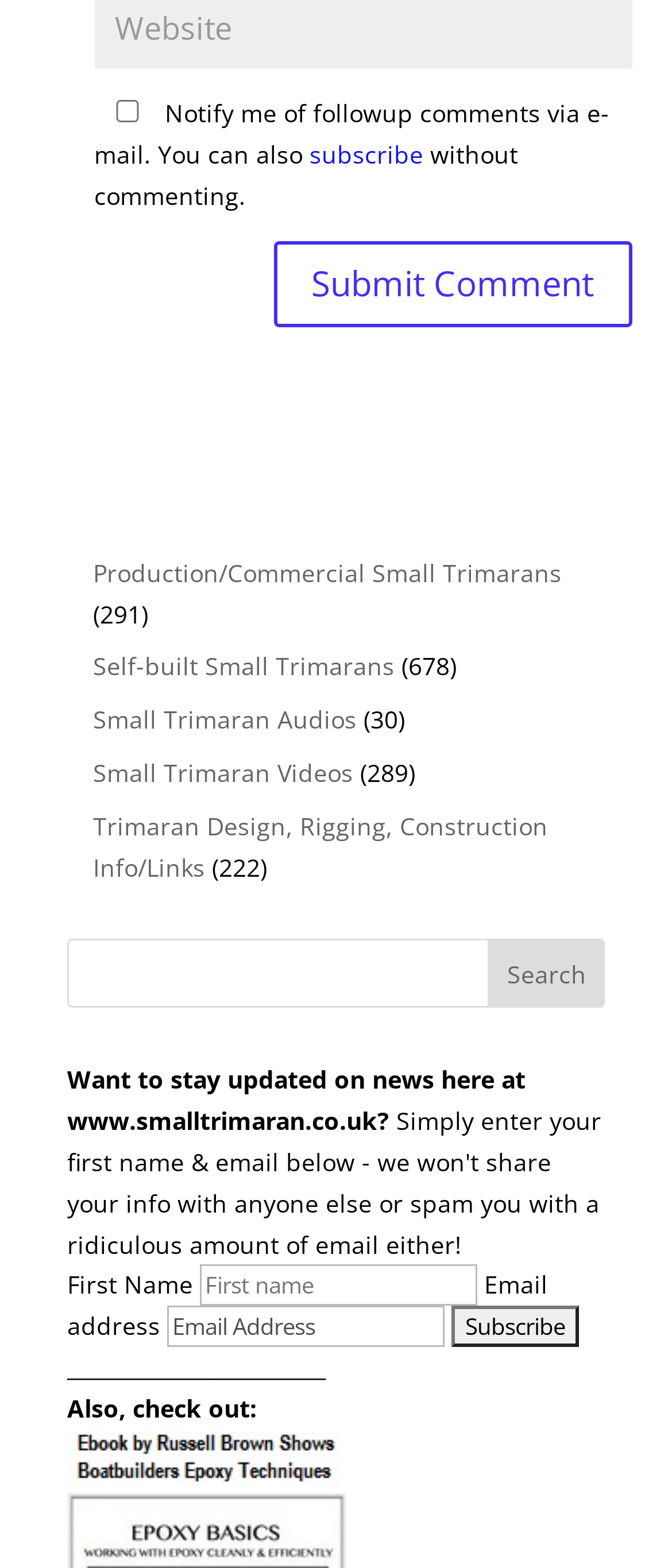Provide the bounding box coordinates for the area that should be clicked to complete the instruction: "Search for something".

[0.1, 0.599, 0.9, 0.643]